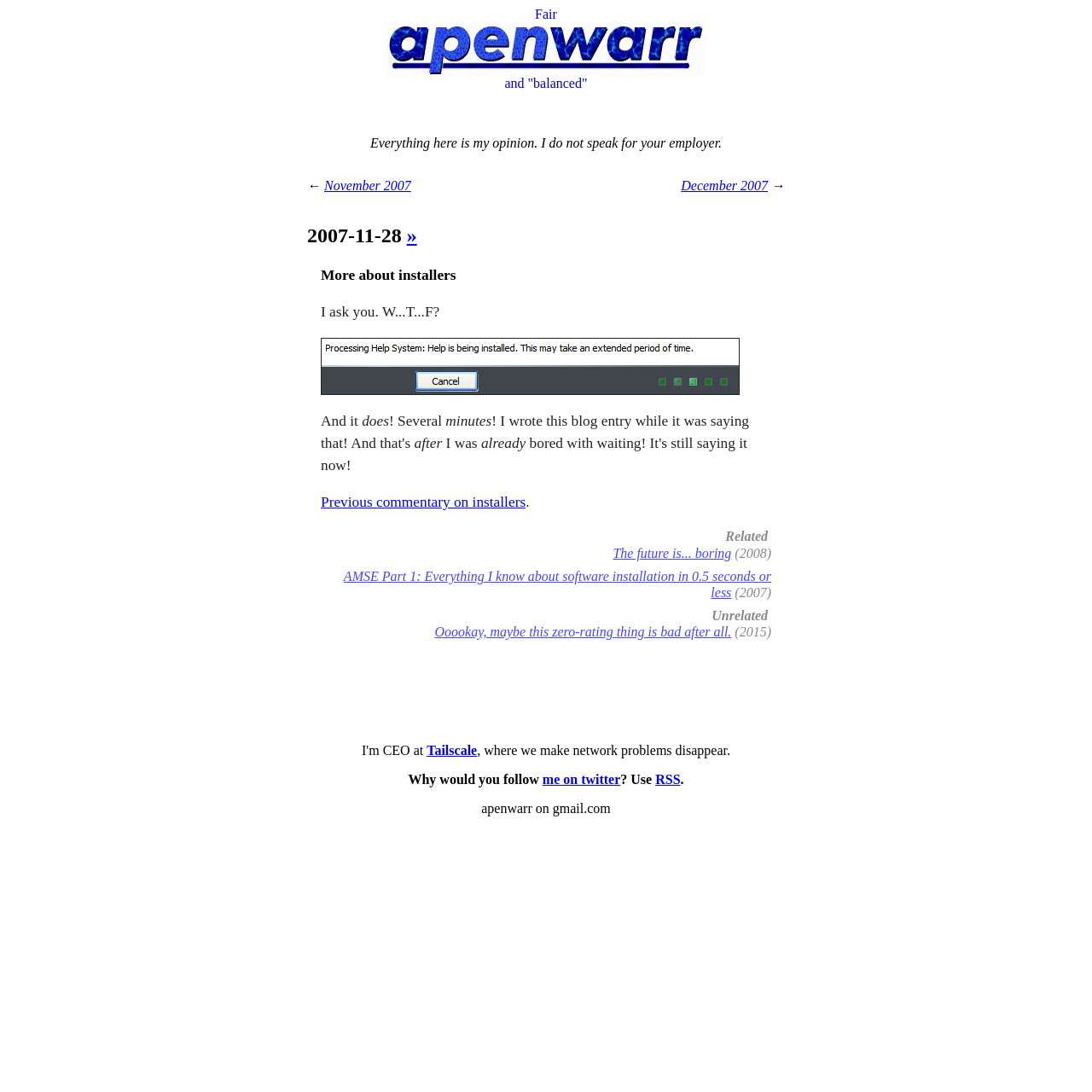Locate the bounding box of the UI element defined by this description: "Previous commentary on installers". The coordinates should be given as four float numbers between 0 and 1, formatted as [left, top, right, bottom].

[0.294, 0.452, 0.481, 0.467]